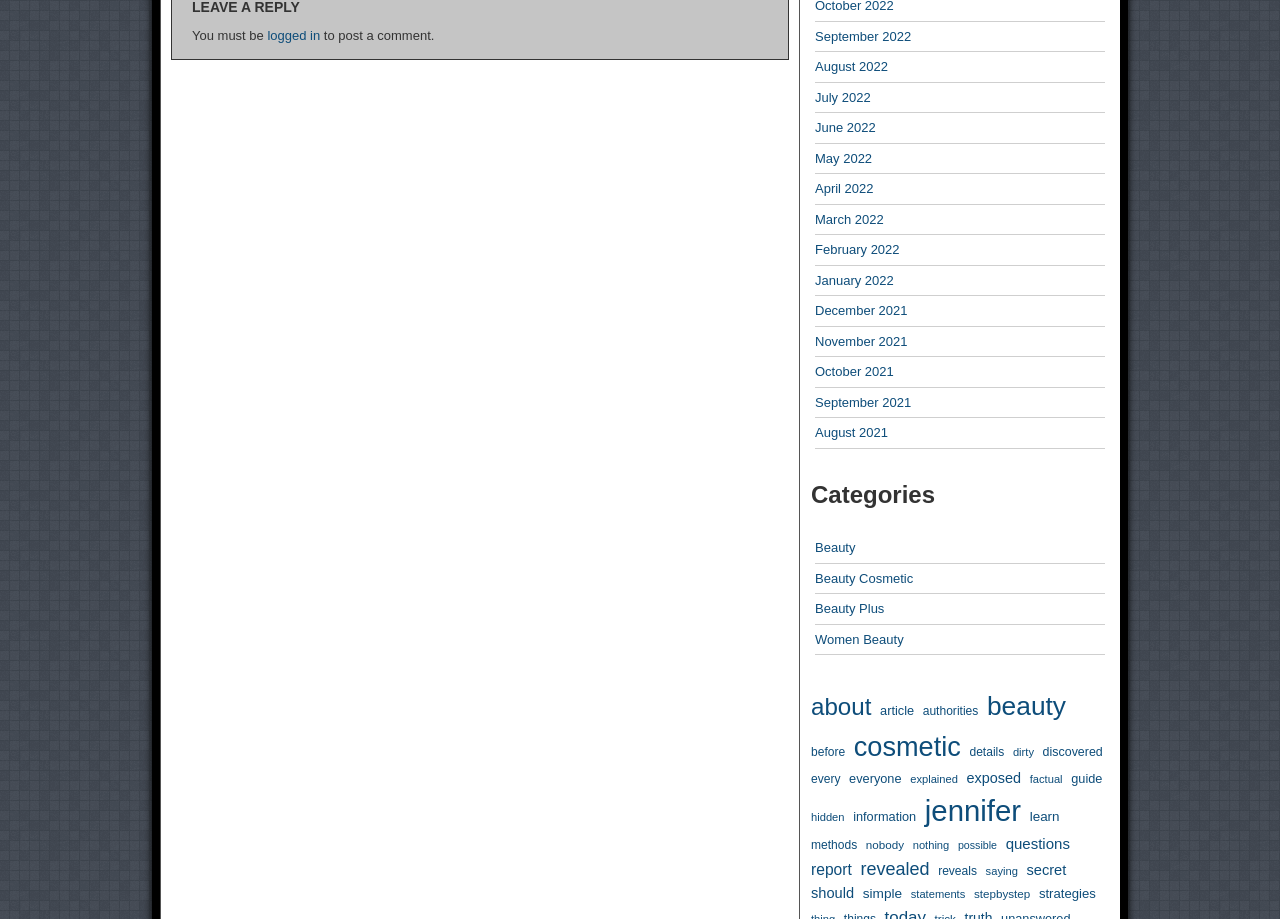Please determine the bounding box coordinates, formatted as (top-left x, top-left y, bottom-right x, bottom-right y), with all values as floating point numbers between 0 and 1. Identify the bounding box of the region described as: possible

[0.748, 0.911, 0.779, 0.929]